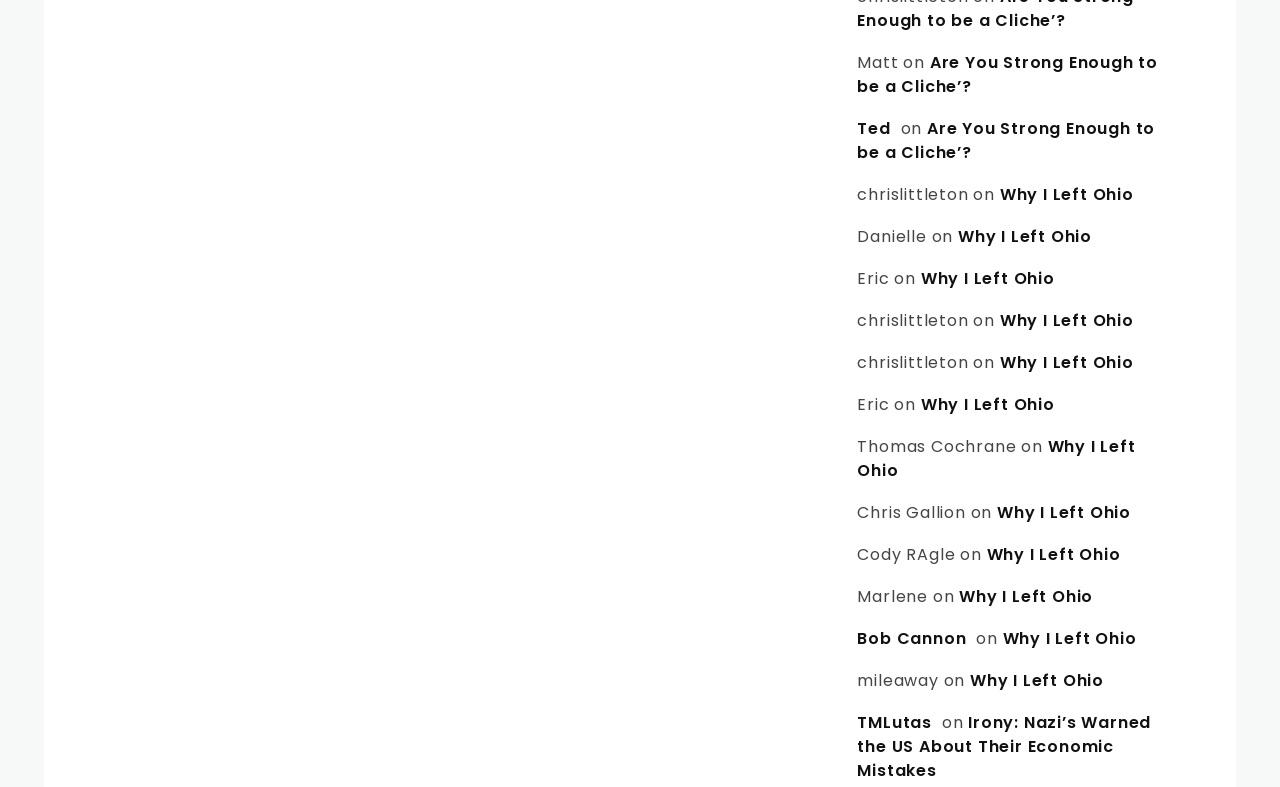What is the name of the first person mentioned?
Provide a detailed answer to the question using information from the image.

The first person mentioned is 'Matt' which is a StaticText element with ID 1176, located at the top of the webpage with a bounding box coordinate of [0.67, 0.064, 0.702, 0.093].